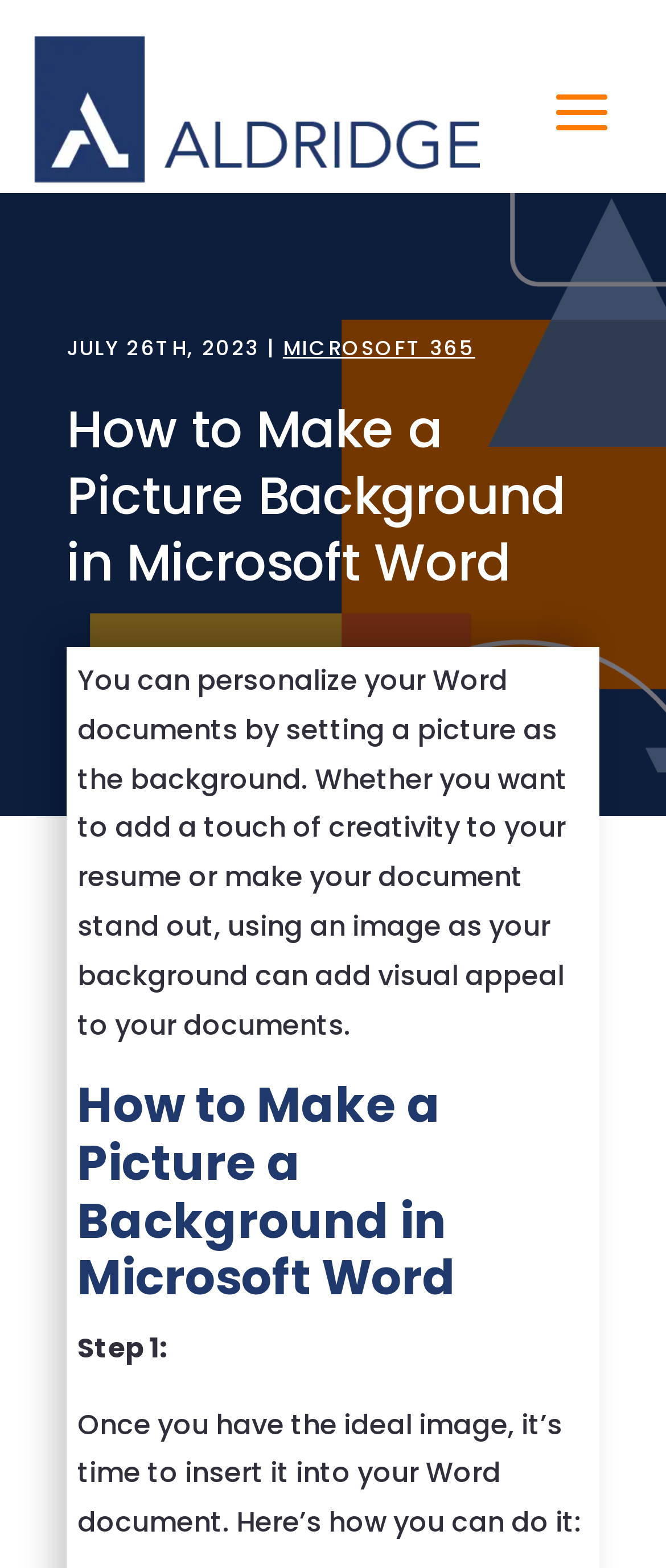What is the date of the article?
Answer the question with a single word or phrase derived from the image.

JULY 26TH, 2023